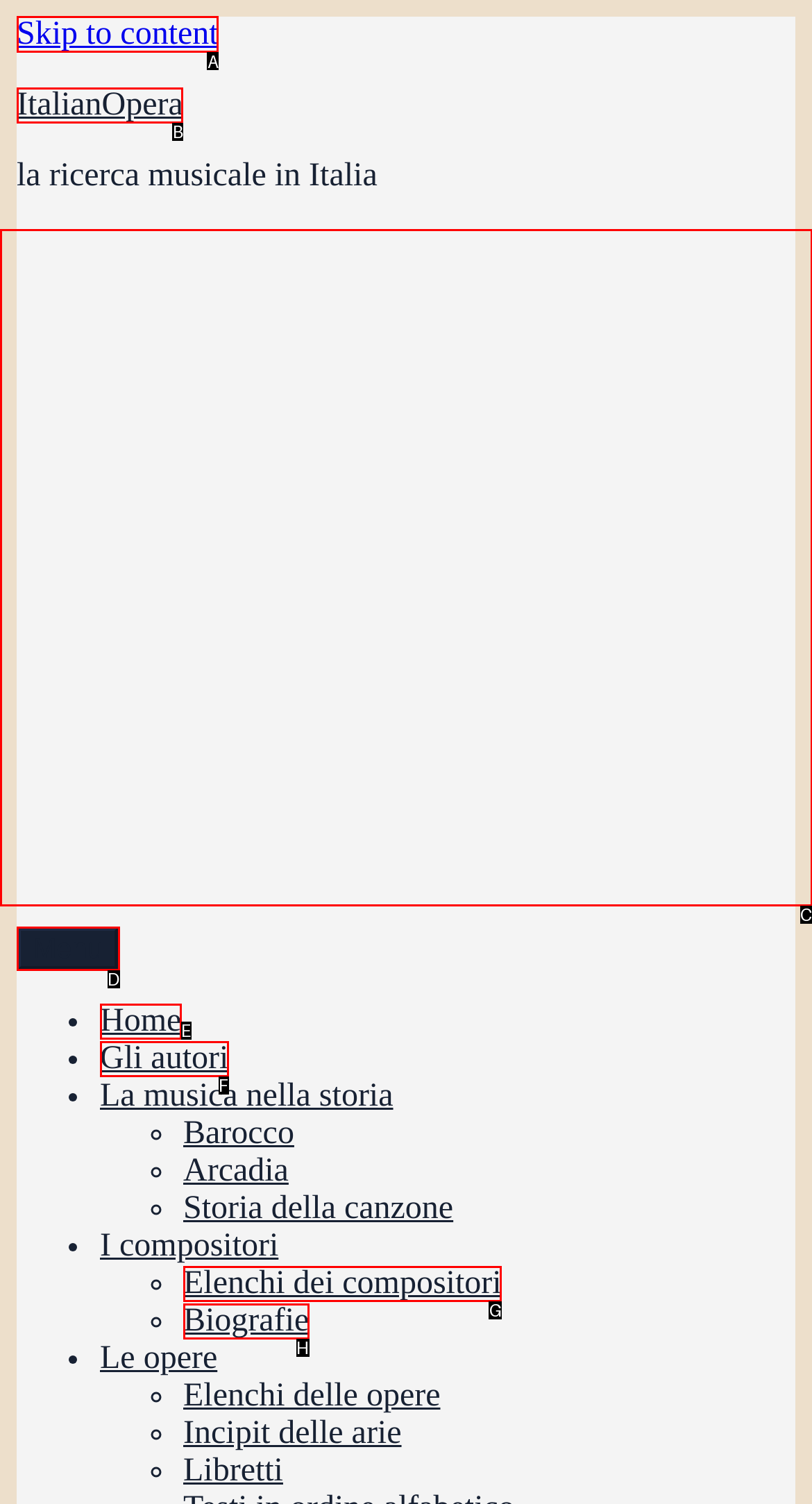Determine which UI element you should click to perform the task: Skip to content
Provide the letter of the correct option from the given choices directly.

A